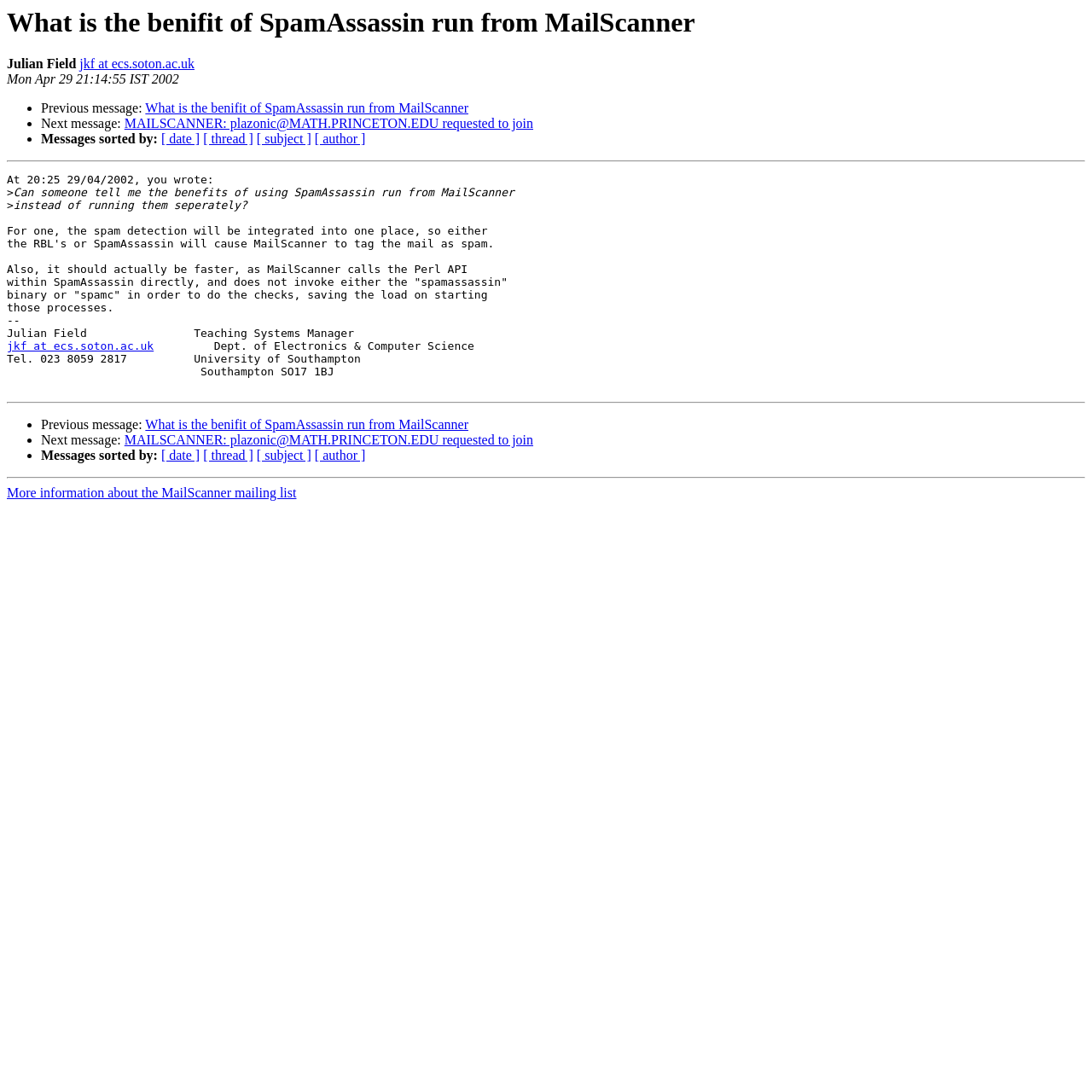From the given element description: "[ author ]", find the bounding box for the UI element. Provide the coordinates as four float numbers between 0 and 1, in the order [left, top, right, bottom].

[0.288, 0.121, 0.335, 0.134]